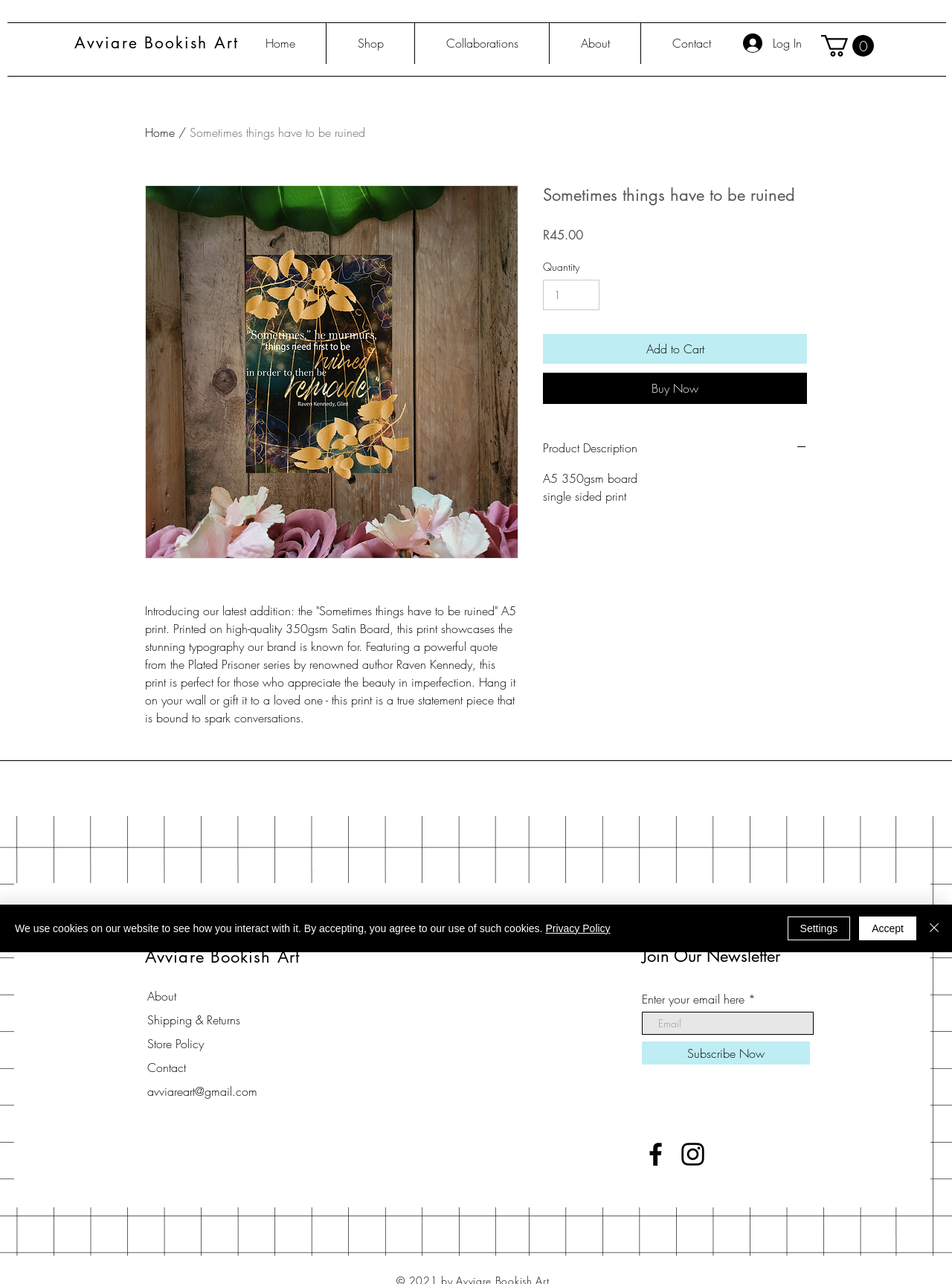Find the bounding box coordinates for the UI element whose description is: "input value="1" aria-label="Quantity" value="1"". The coordinates should be four float numbers between 0 and 1, in the format [left, top, right, bottom].

[0.57, 0.218, 0.63, 0.241]